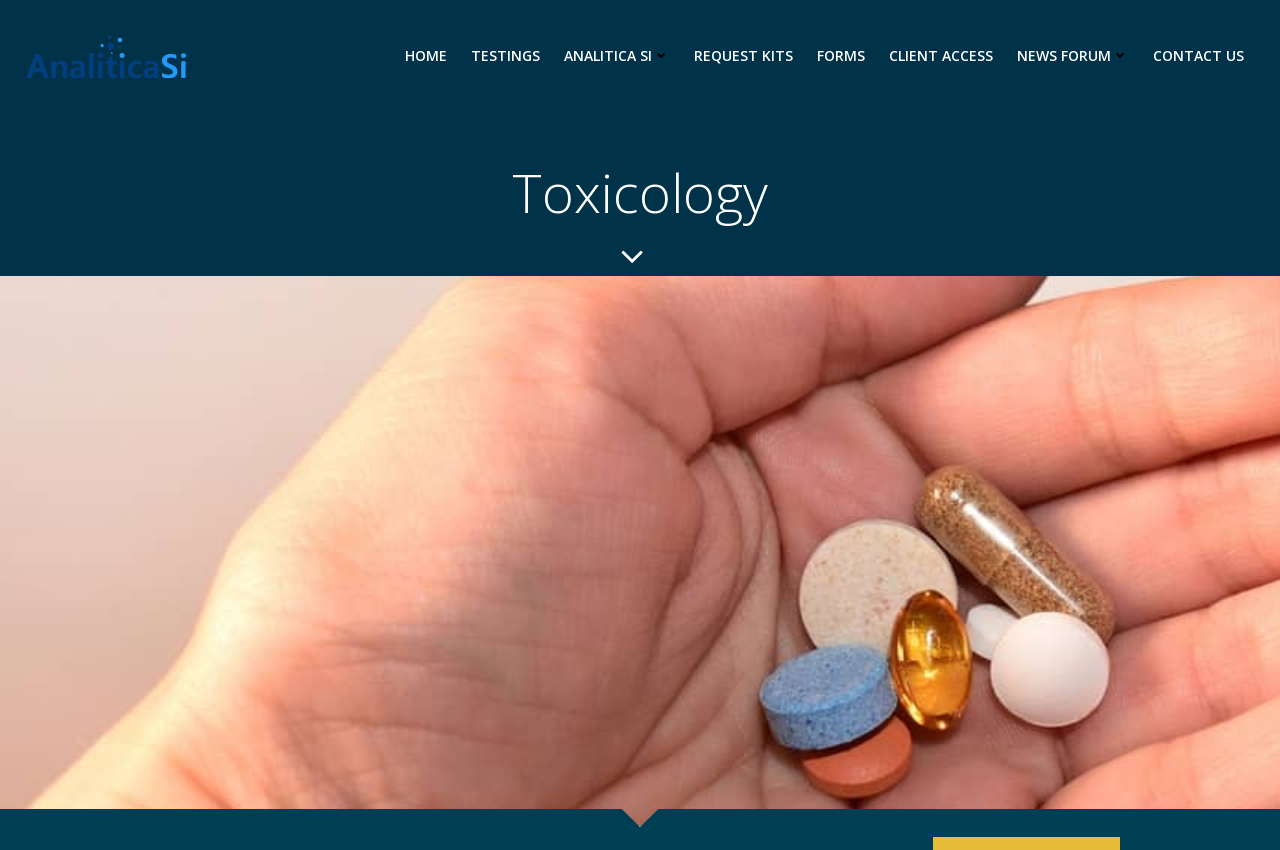Could you highlight the region that needs to be clicked to execute the instruction: "Click on REQUEST KITS"?

[0.542, 0.052, 0.62, 0.077]